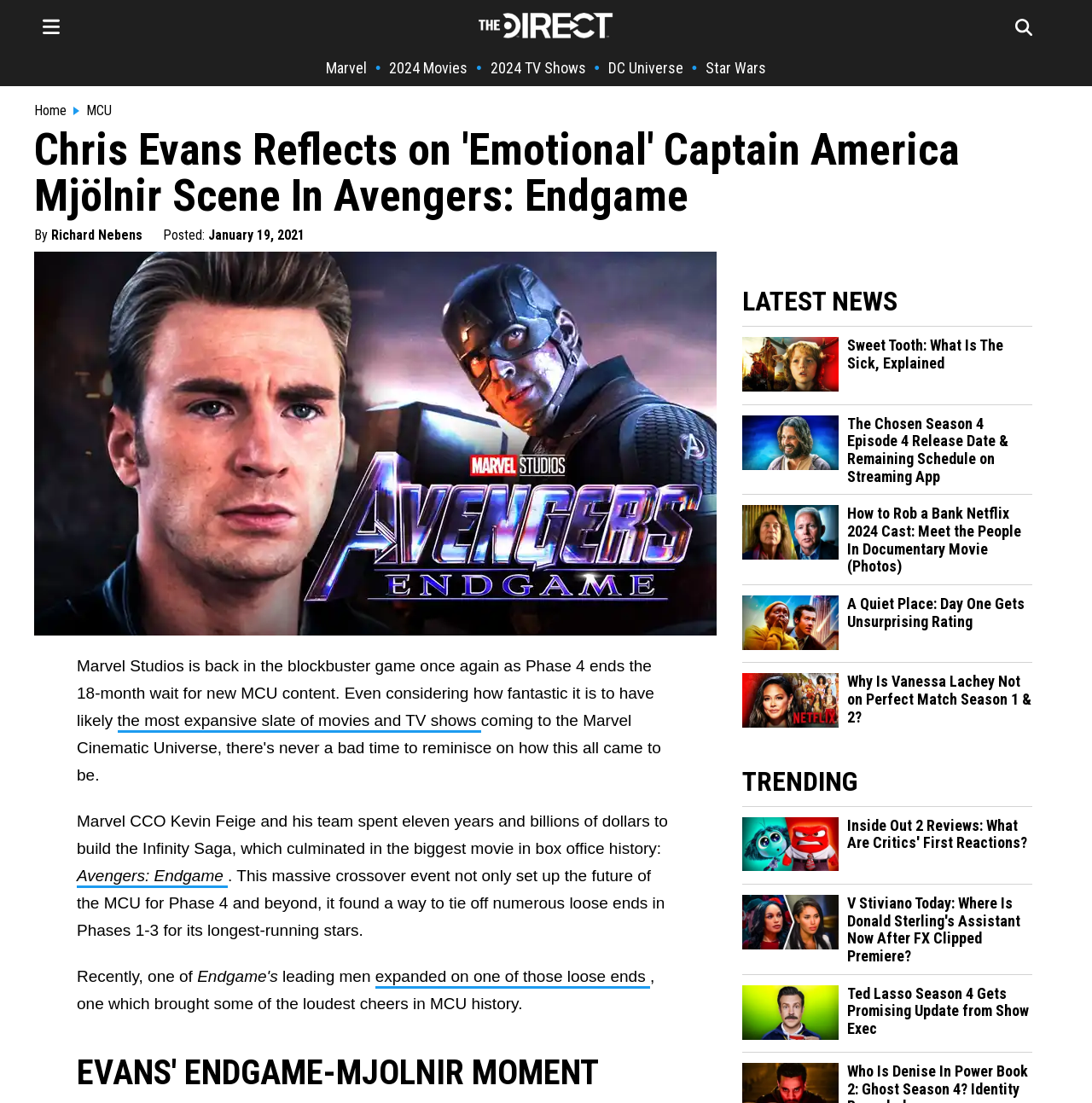Please identify the bounding box coordinates of the area that needs to be clicked to follow this instruction: "Check out the trending article about Inside Out 2".

[0.68, 0.779, 0.768, 0.792]